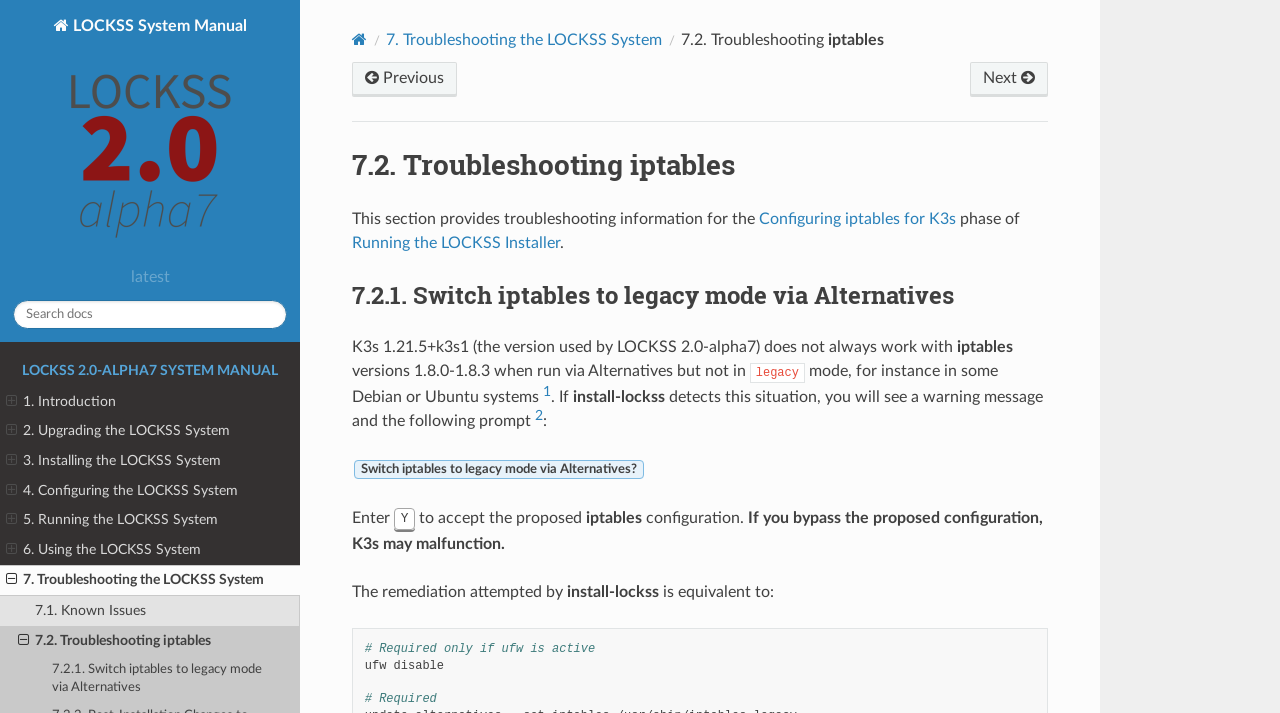Can you pinpoint the bounding box coordinates for the clickable element required for this instruction: "Click the Read More link"? The coordinates should be four float numbers between 0 and 1, i.e., [left, top, right, bottom].

None